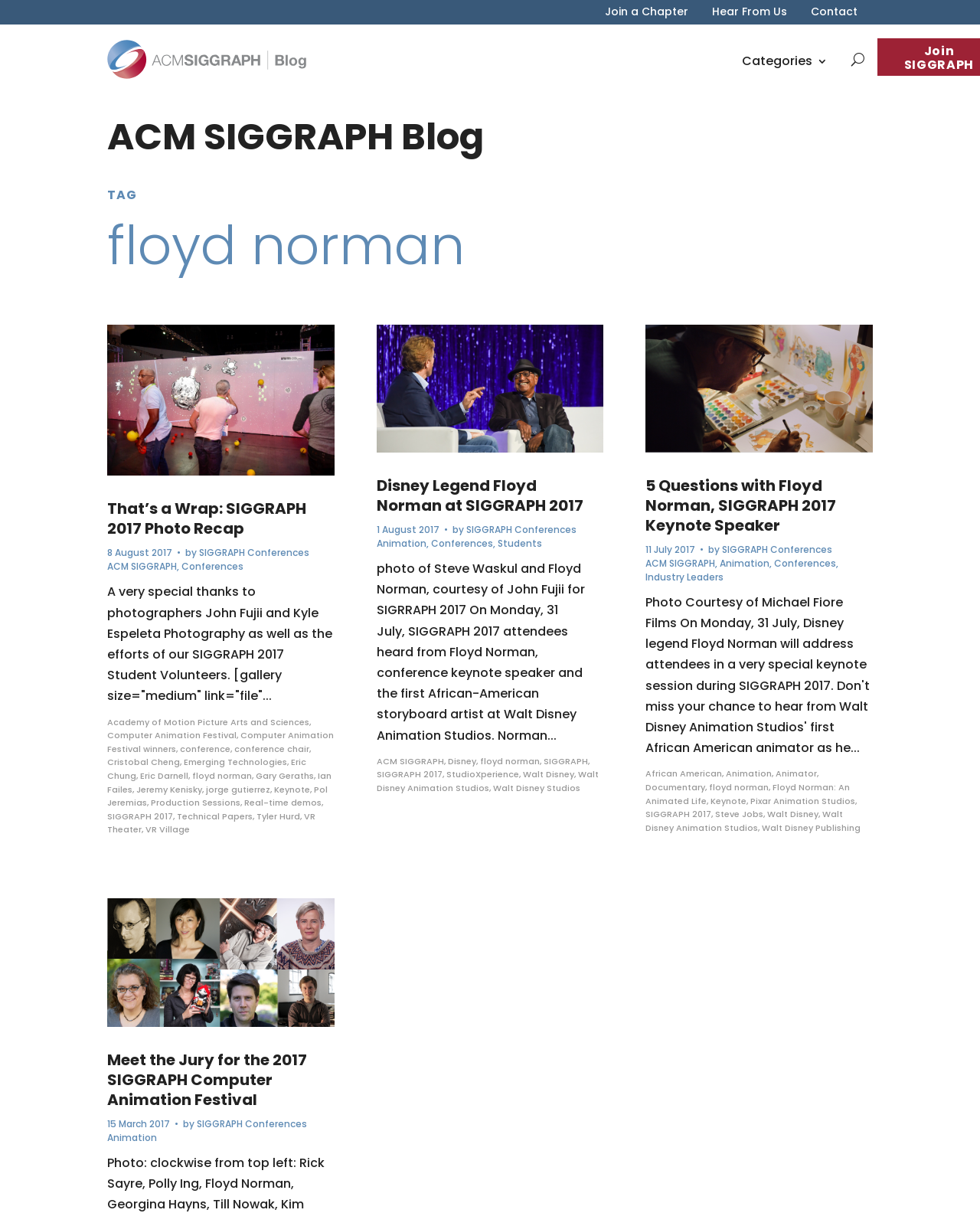Please specify the bounding box coordinates of the clickable region necessary for completing the following instruction: "Click on the 'Join a Chapter' link". The coordinates must consist of four float numbers between 0 and 1, i.e., [left, top, right, bottom].

[0.617, 0.005, 0.702, 0.019]